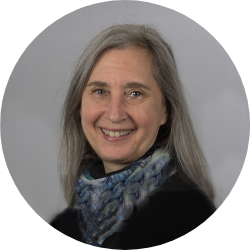Describe all the important aspects and details of the image.

The image appears to feature a portrait of a woman with long gray hair, wearing a black top and a colorful scarf. She is smiling warmly at the camera, suggesting a friendly and approachable demeanor. This image is located within an article related to the film "Red Tails," which highlights the experiences of the Tuskegee Airmen during World War II. The section surrounding this image includes discussions about the film, its themes, and its significance in portraying the contributions of African-American pilots.